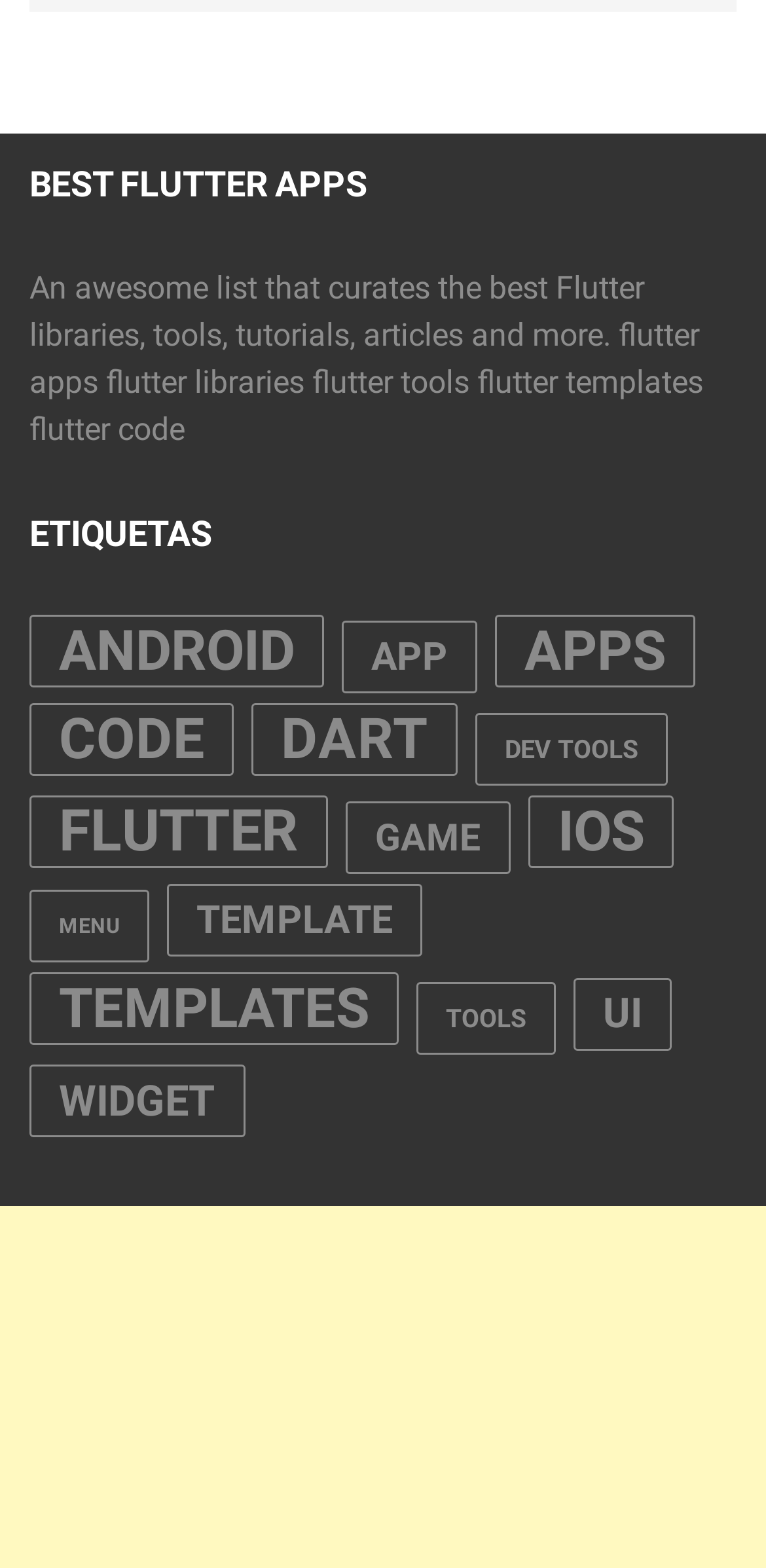Please identify the bounding box coordinates of the element I need to click to follow this instruction: "Check out the 'GAME' development resources".

[0.451, 0.511, 0.667, 0.557]